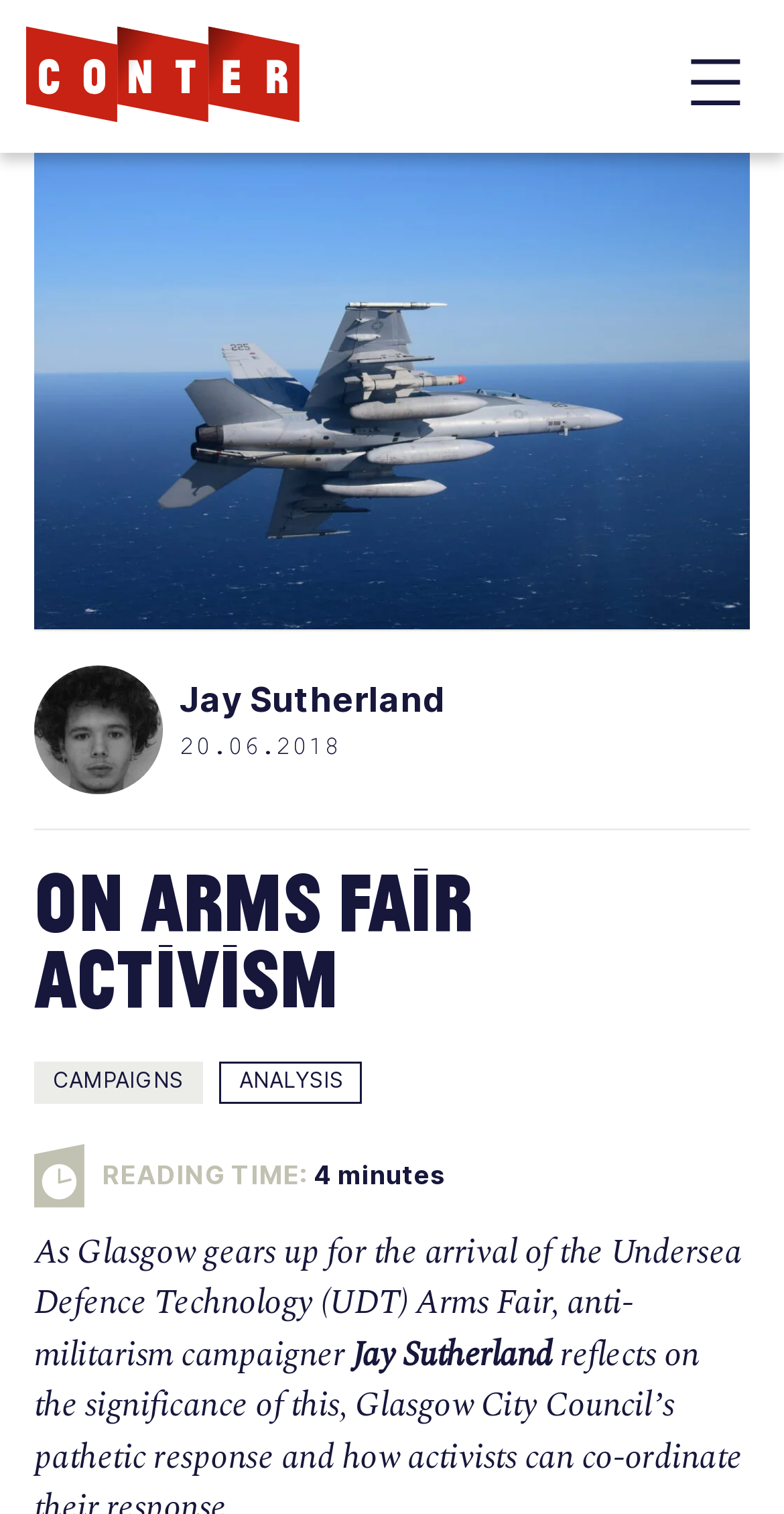Please respond to the question using a single word or phrase:
How long does it take to read the article?

minutes